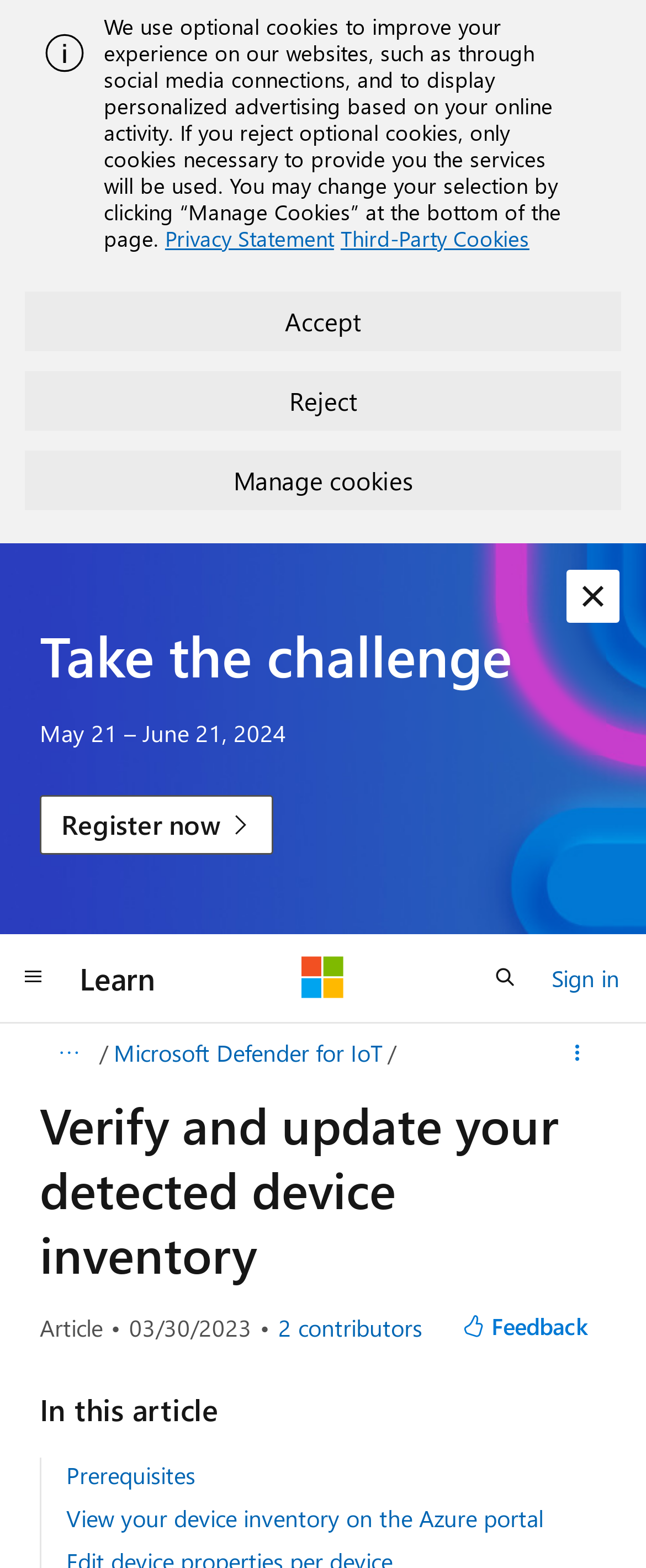What is the link text above the 'Register now' button?
Please provide a detailed answer to the question.

I found the answer by looking at the heading element with the text 'Take the challenge' which is above the link element with the text 'Register now'.